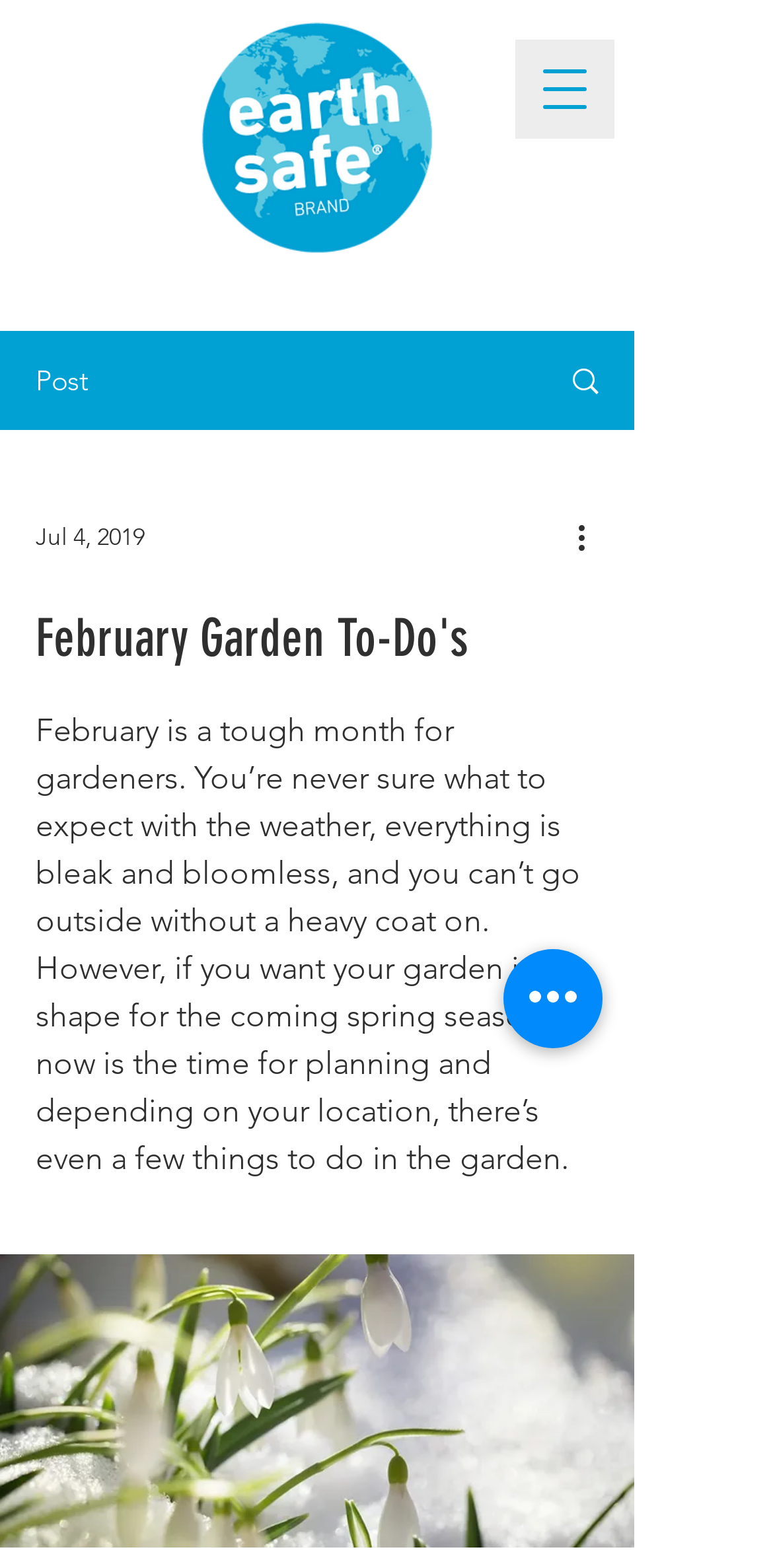What is the author suggesting to do in February?
Could you answer the question in a detailed manner, providing as much information as possible?

The text suggests that February is a good time for planning and, depending on the location, some gardening tasks can be done, although it does not specify what those tasks are.